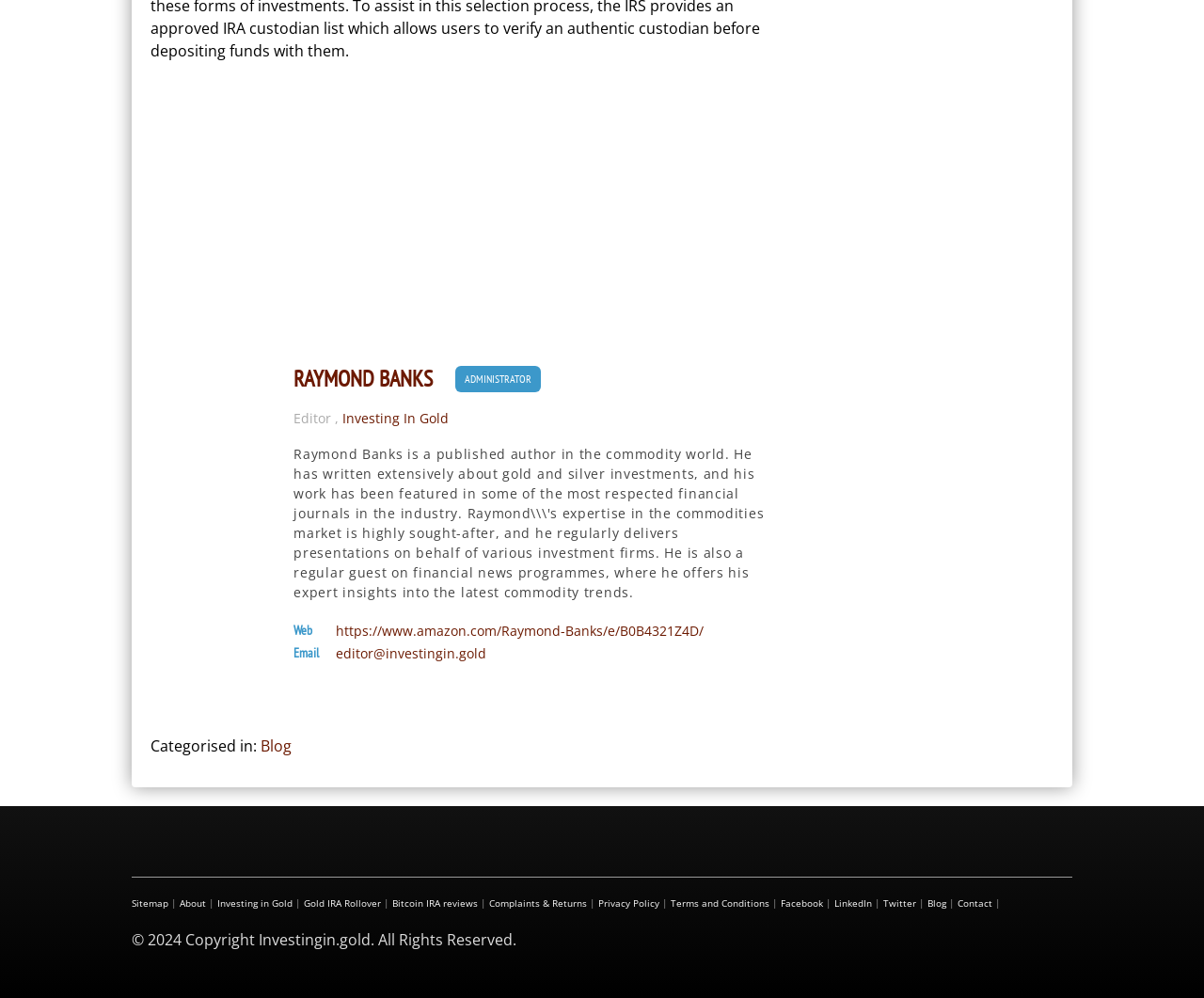Identify the bounding box coordinates for the UI element that matches this description: "What I OfferExpand".

None